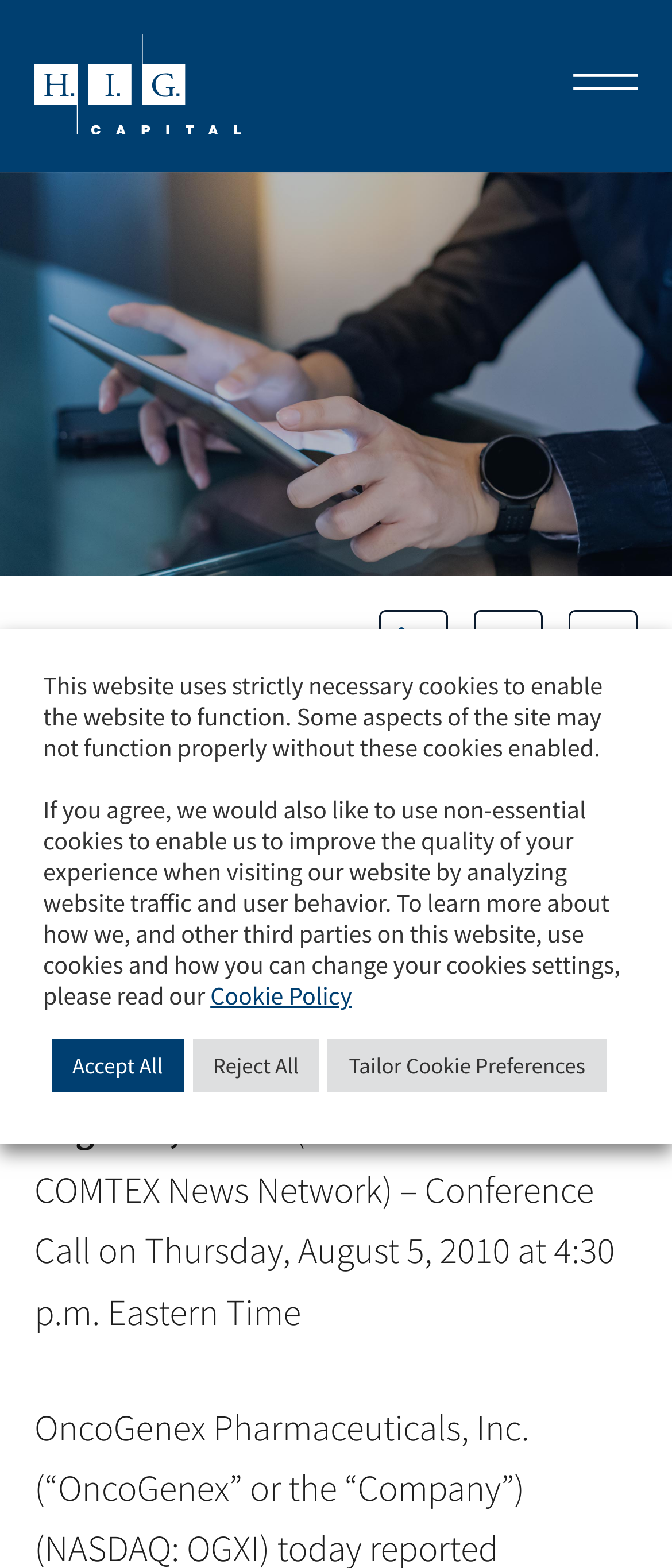Identify the headline of the webpage and generate its text content.

OncoGenex Reports Second Quarter Financial Results